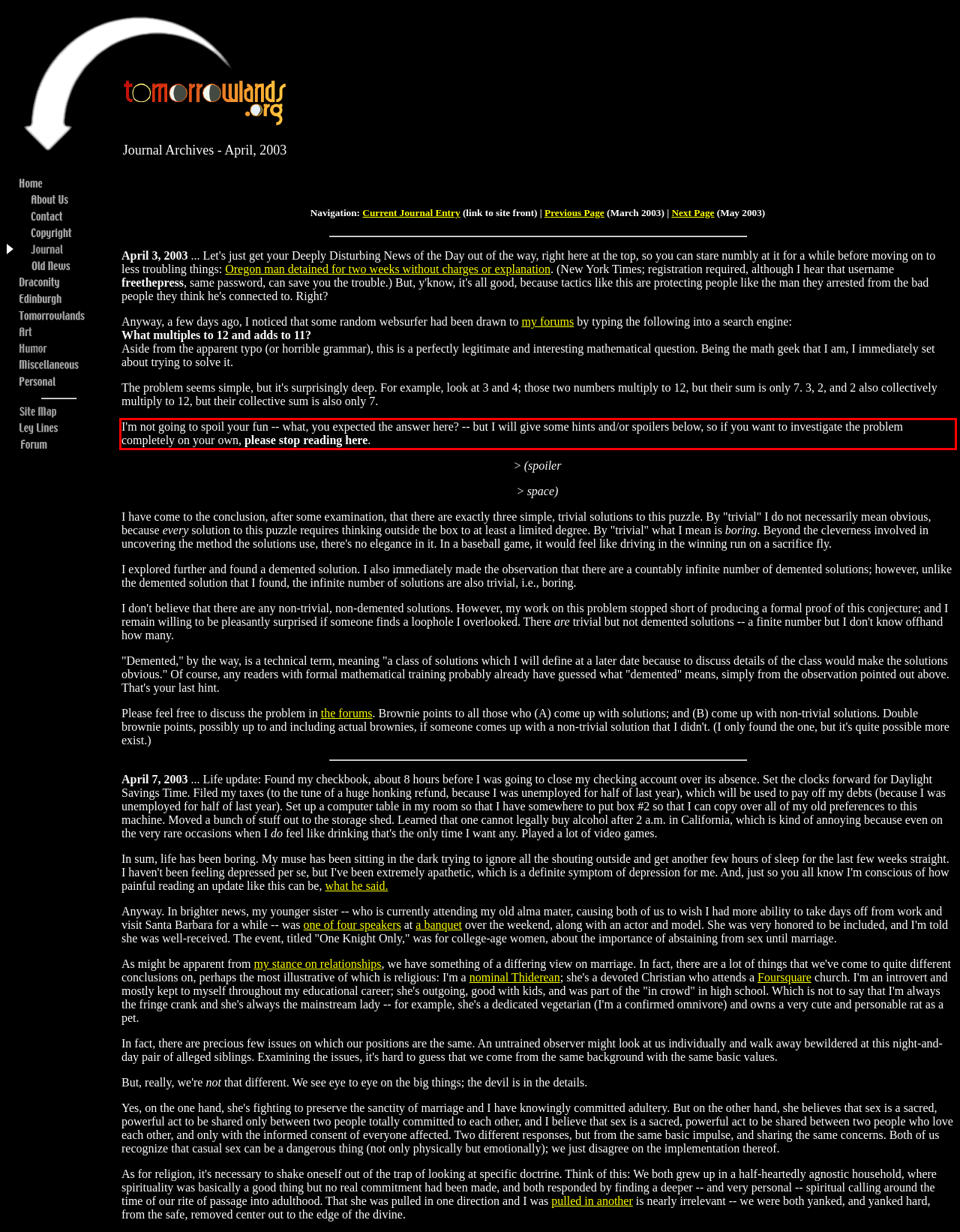Perform OCR on the text inside the red-bordered box in the provided screenshot and output the content.

I'm not going to spoil your fun -- what, you expected the answer here? -- but I will give some hints and/or spoilers below, so if you want to investigate the problem completely on your own, please stop reading here.